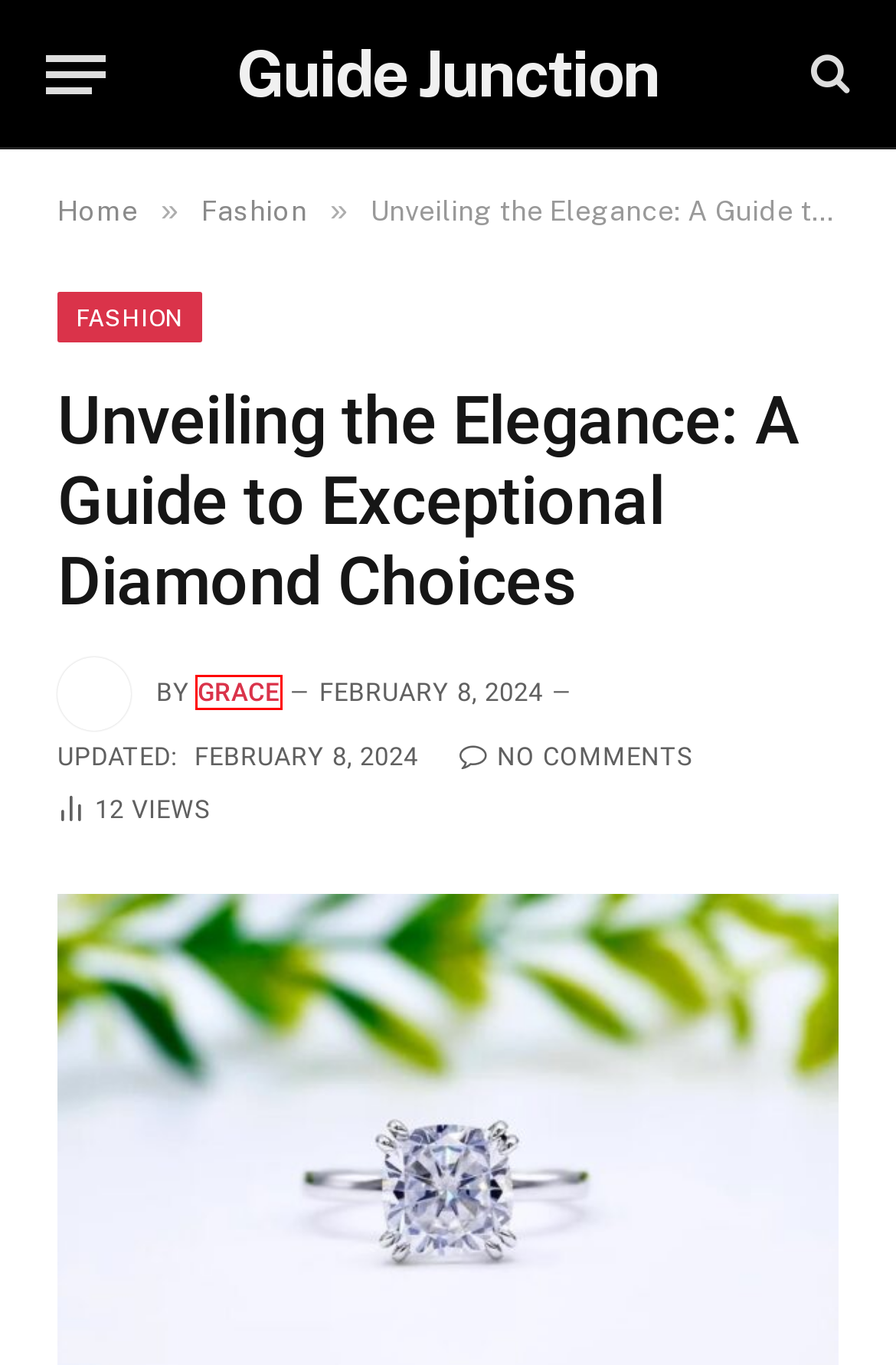Observe the screenshot of a webpage with a red bounding box highlighting an element. Choose the webpage description that accurately reflects the new page after the element within the bounding box is clicked. Here are the candidates:
A. Guide Junction
B. Exploring the Advanced Technology Behind Cyclone-Proof Windows - Guide Junction
C. Achieve Smooth and Silky Skin: The Benefits of Painless Bikini Hair Removal - Guide Junction
D. 4 Must-Have Kitchen Tools for Efficient Restaurant Operations - Guide Junction
E. The Art of Custom-Tailored Clothing: Elevating Style to a Personal Statement - Guide Junction
F. It’s All About Finding The Right Wedding Venue – Here’s How To Do That. - Guide Junction
G. Grace, Author at Guide Junction
H. Fashion Archives - Guide Junction

G